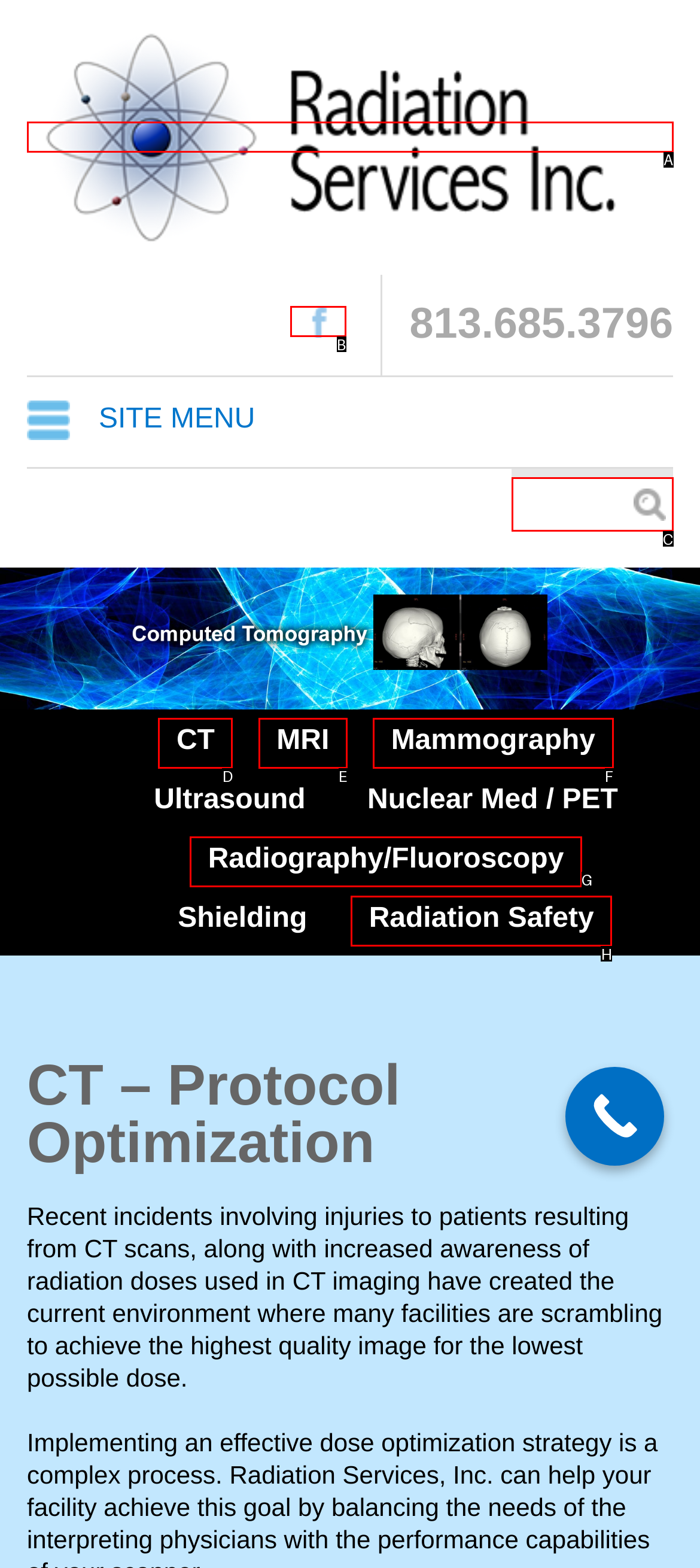Find the HTML element that suits the description: Radiation Safety
Indicate your answer with the letter of the matching option from the choices provided.

H